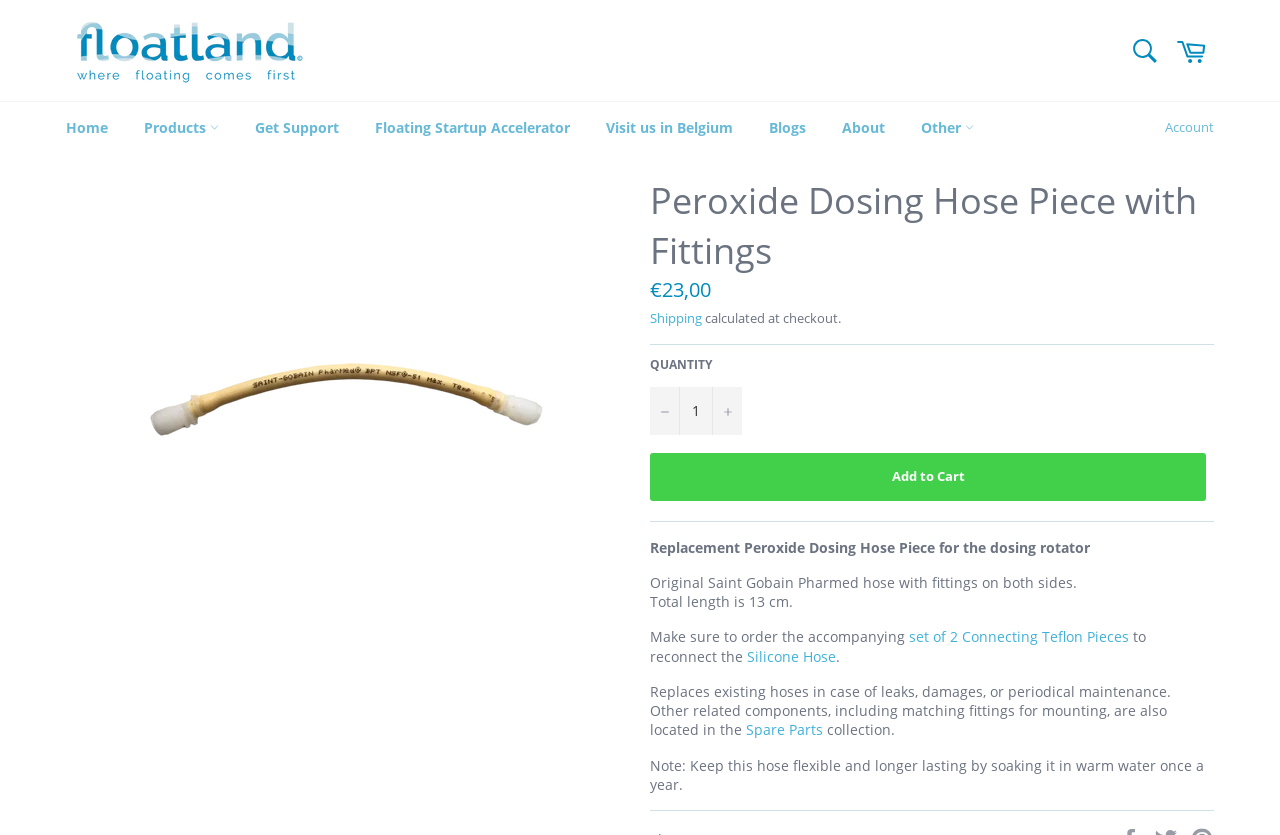Generate a thorough explanation of the webpage's elements.

This webpage is a product page for a "Peroxide Dosing Hose Piece with Fittings" on the Floatland Europe website. At the top, there is a logo of Floatland Europe on the left, and a search bar with a "SEARCH" label and a search button on the right. Below the logo, there is a navigation menu with links to "Home", "Products", "Get Support", and other sections.

On the left side of the page, there is a large image of the product, which is a hose piece with fittings. Above the image, there is a heading with the product name, and below it, there is a regular price of €23,00. A "Shipping" link is placed next to the price, with a note that the shipping cost will be calculated at checkout.

To the right of the image, there is a quantity control section, where users can adjust the quantity of the product they want to add to their cart. Below it, there is an "Add to Cart" button.

Below the product image and quantity control section, there is a detailed product description. The description explains that the product is a replacement hose piece for the dosing rotator, made from original Saint Gobain Pharmed hose with fittings on both sides, and has a total length of 13 cm. It also recommends ordering an accompanying set of 2 Connecting Teflon Pieces to reconnect the Silicone Hose. Additionally, the description provides information on the product's usage and maintenance.

At the bottom of the page, there is a separator line, and below it, there is a note with some usage tips for the product.